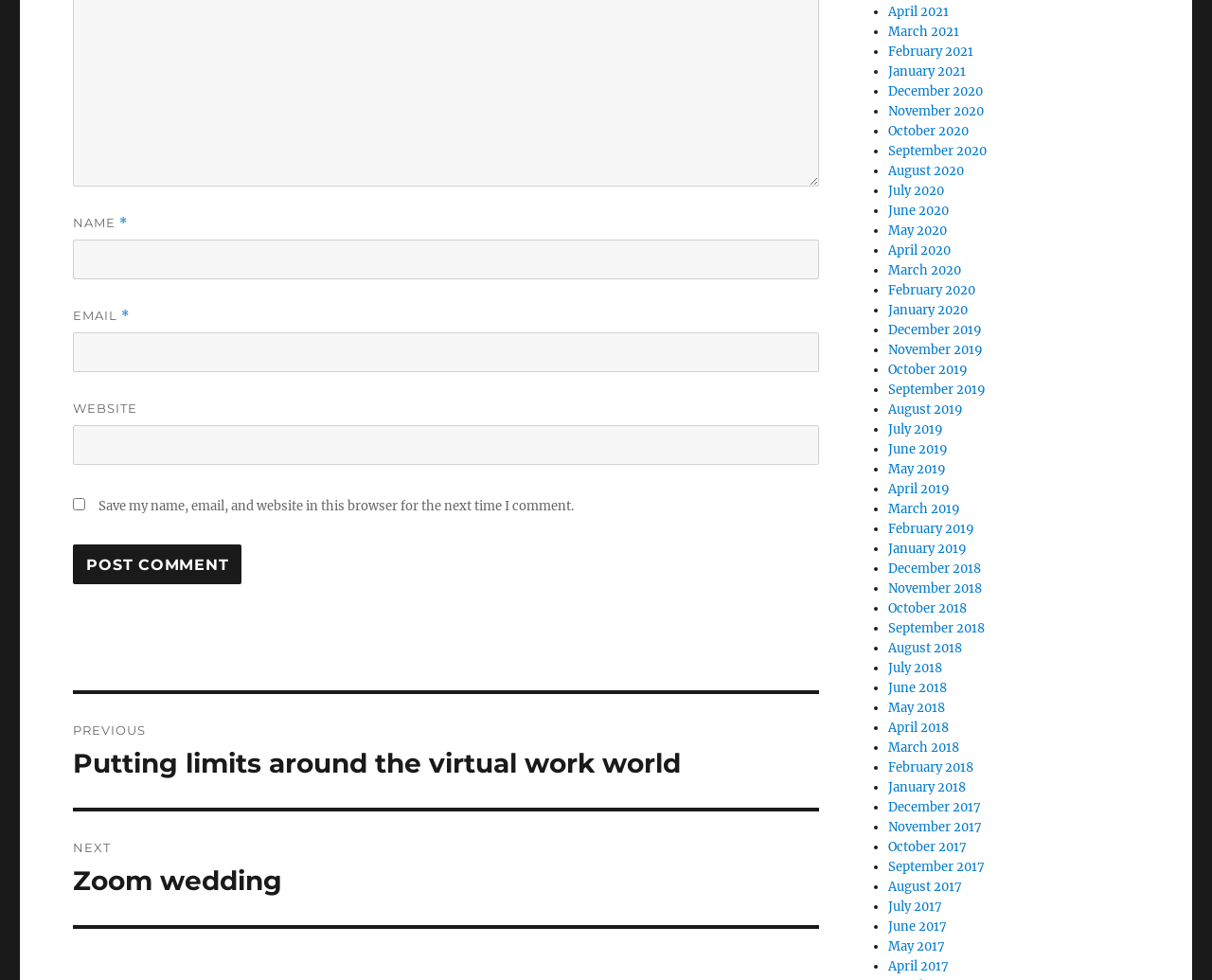Answer the following inquiry with a single word or phrase:
How many text fields are required?

2